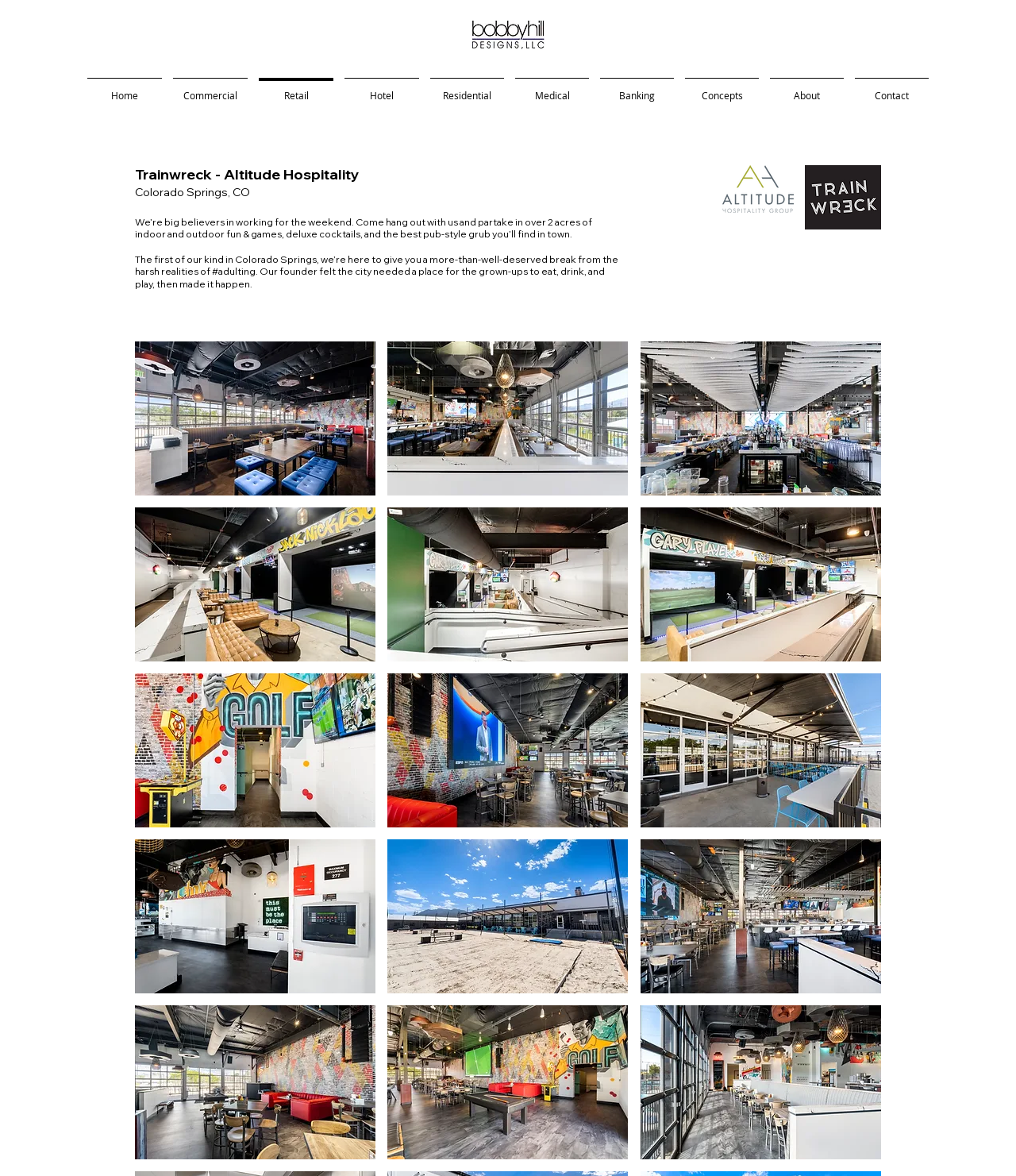Give an in-depth explanation of the webpage layout and content.

This webpage is about Trainwreck, a hospitality venue in Colorado Springs, CO. At the top left, there is a logo image of Bobby Hill Designs, LLC, which is also a link. Next to it, there is a navigation menu with links to different sections of the website, including Home, Commercial, Retail, Hotel, Residential, Medical, Concepts, About, and Contact.

Below the navigation menu, there are two headings: "Trainwreck - Altitude Hospitality" and "Colorado Springs, CO". Following these headings, there are two paragraphs of text that describe Trainwreck as a place for adults to relax and have fun, with indoor and outdoor games, cocktails, and pub-style food.

To the right of the text, there are two images: the AHG Logo and the Trainwreck logo. Below these images, there are 15 buttons arranged in three rows, each with a popup menu.

Overall, the webpage has a clean and organized layout, with a clear hierarchy of elements and a focus on showcasing the features and atmosphere of Trainwreck.